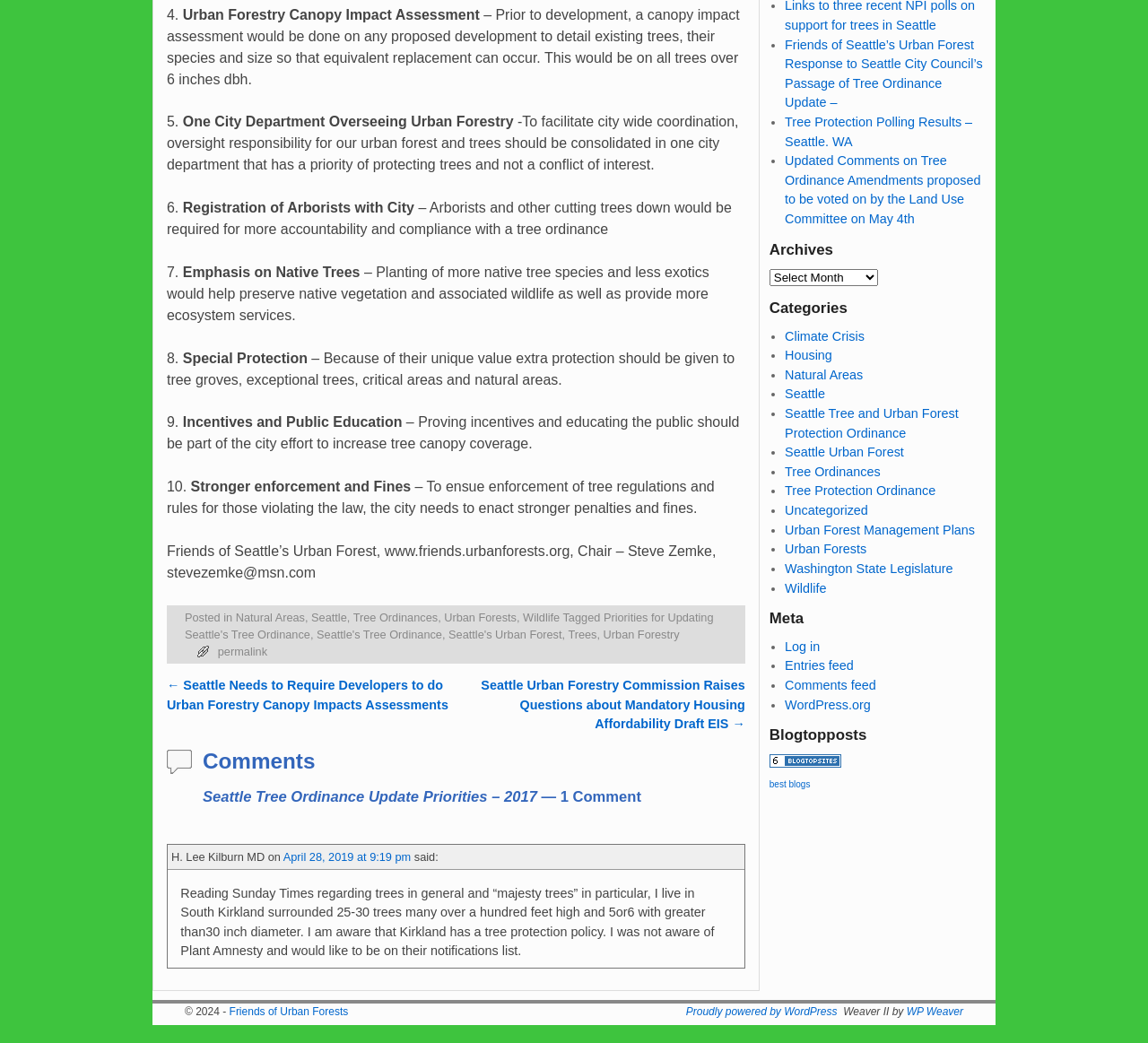How many points are mentioned for updating Seattle's Tree Ordinance?
Please describe in detail the information shown in the image to answer the question.

There are 10 points mentioned for updating Seattle's Tree Ordinance, which are numbered from 4 to 10 and include Urban Forestry Canopy Impact Assessment, One City Department Overseeing Urban Forestry, Registration of Arborists with City, and so on.